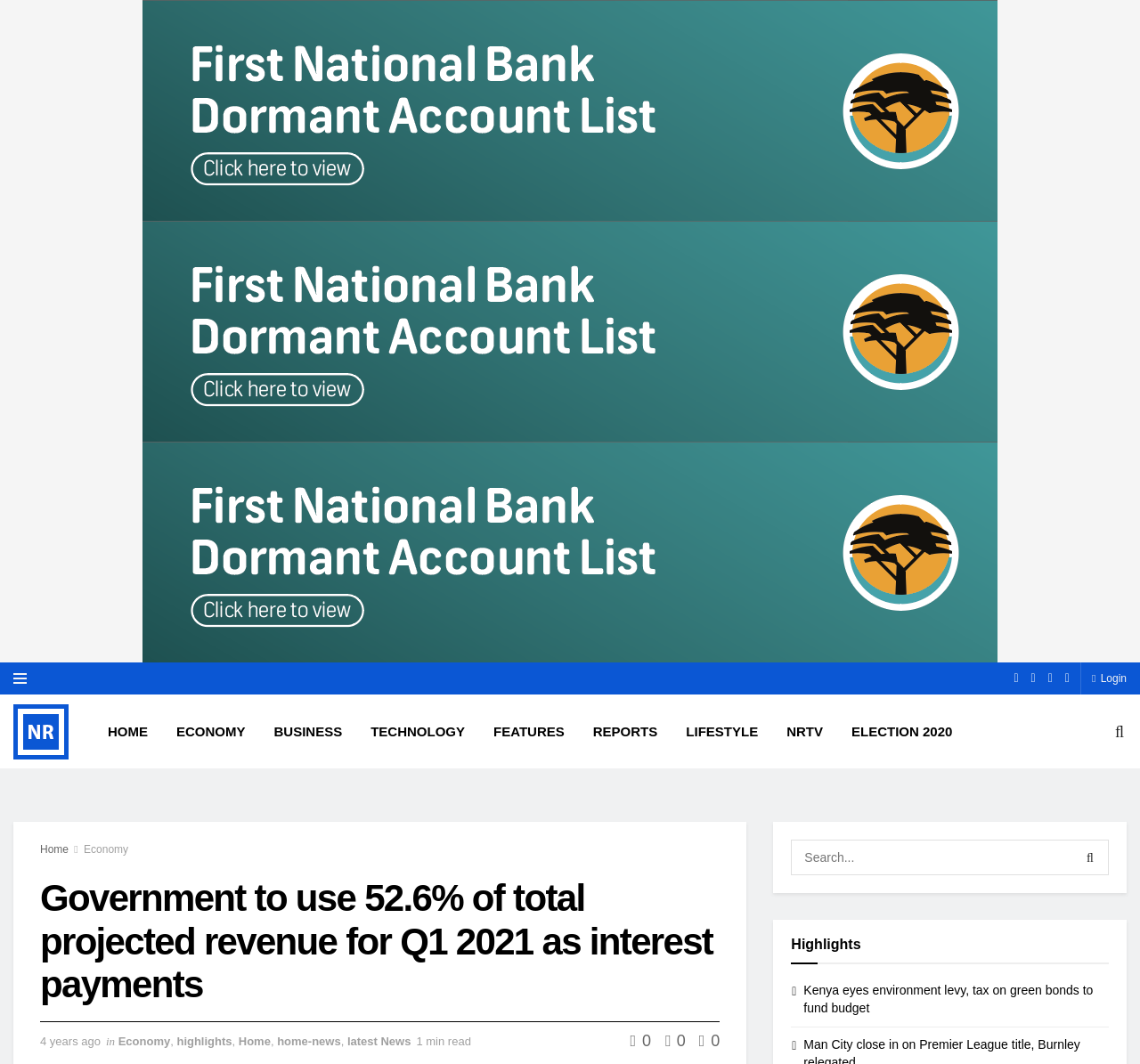Determine the bounding box coordinates of the section to be clicked to follow the instruction: "Read the latest news". The coordinates should be given as four float numbers between 0 and 1, formatted as [left, top, right, bottom].

[0.305, 0.972, 0.36, 0.985]